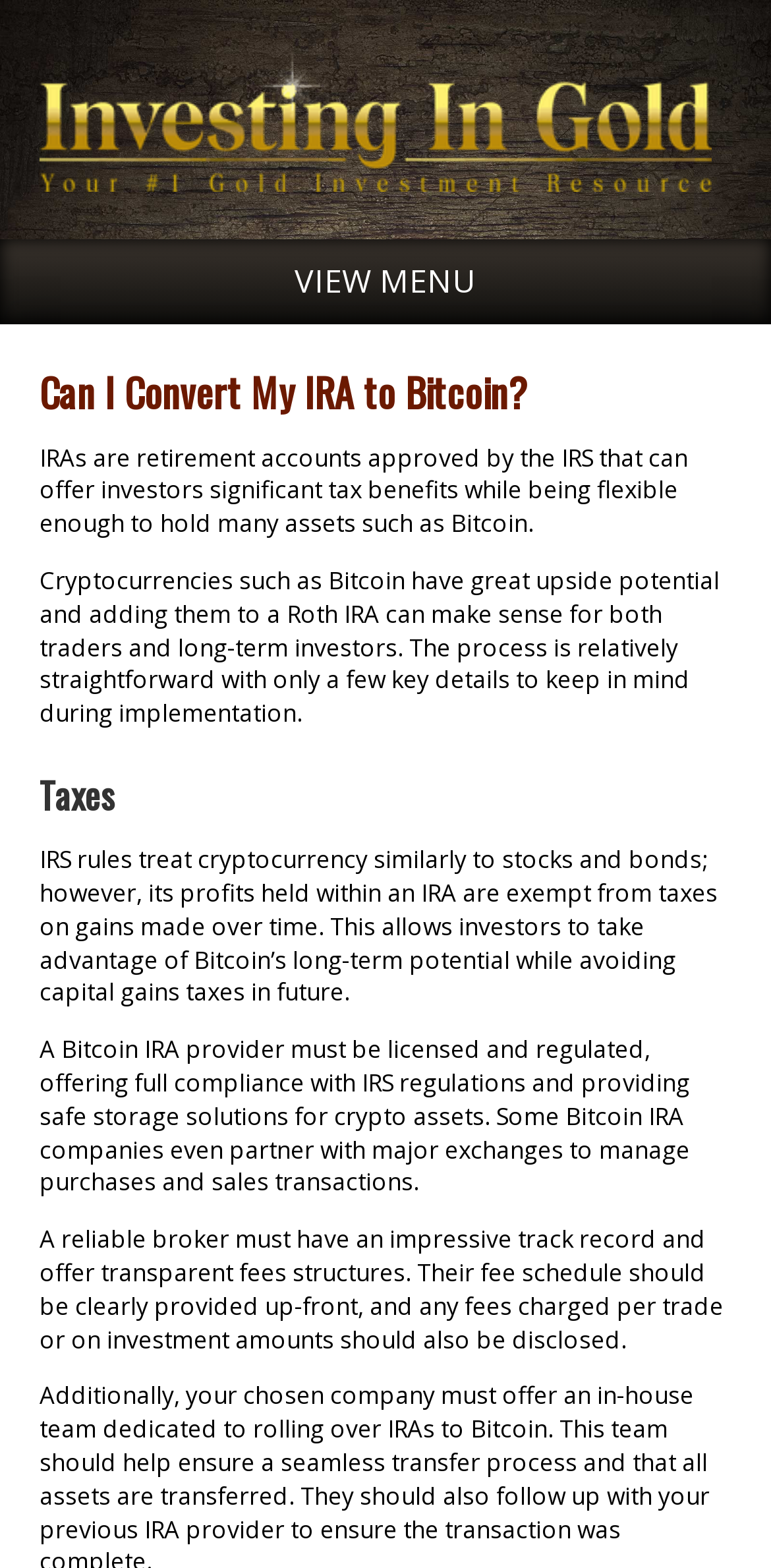Please use the details from the image to answer the following question comprehensively:
What type of accounts are approved by the IRS?

According to the webpage, IRAs are retirement accounts approved by the IRS that can offer investors significant tax benefits while being flexible enough to hold many assets such as Bitcoin.